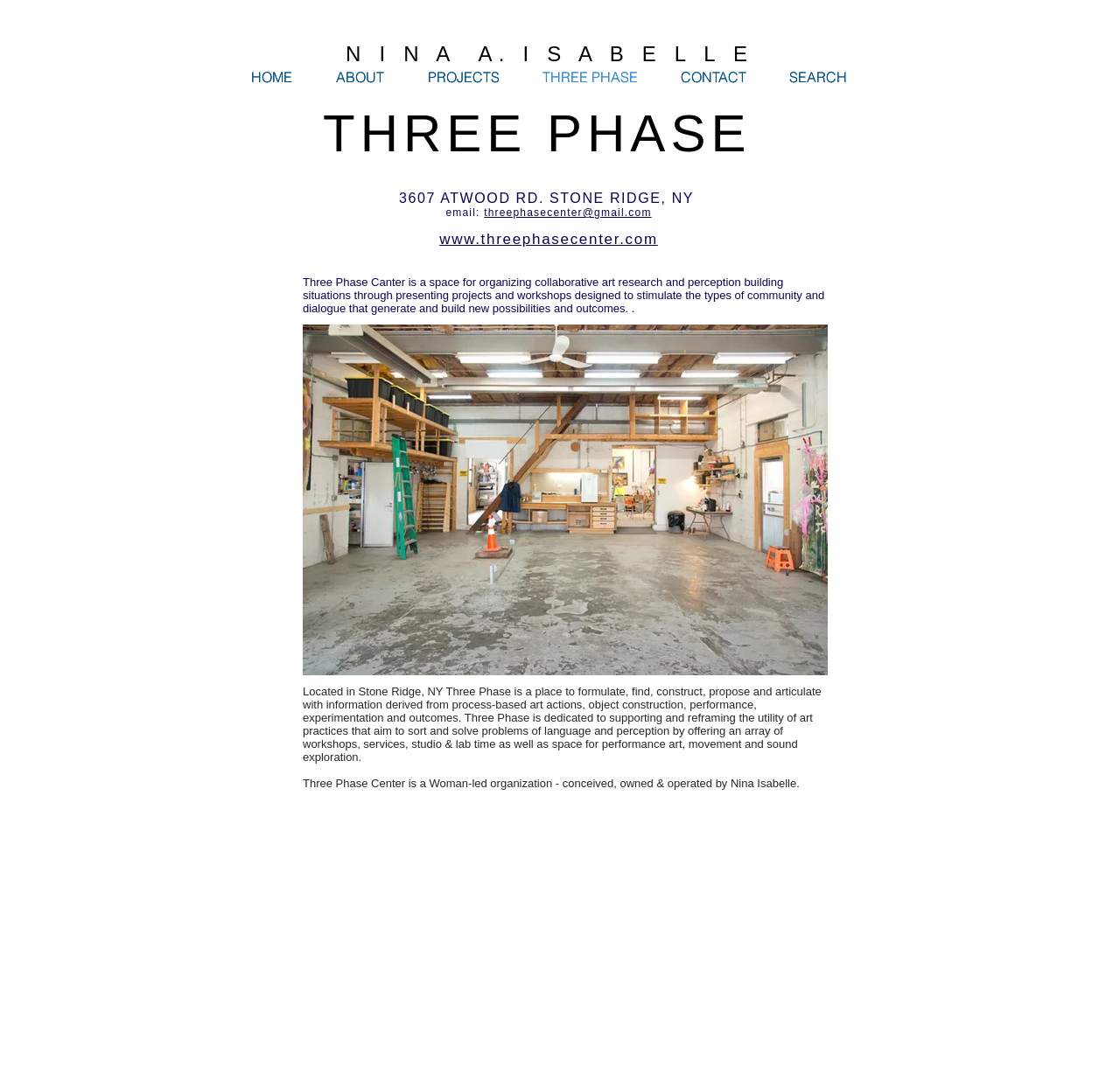Provide a short answer to the following question with just one word or phrase: Where is Three Phase located?

Stone Ridge, NY